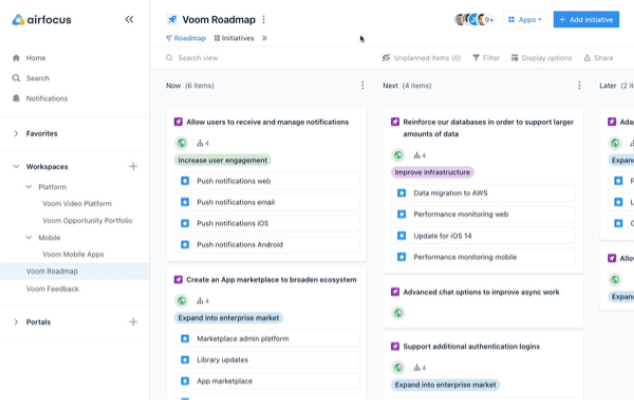Review the image closely and give a comprehensive answer to the question: What is the purpose of the checklists?

The question asks about the purpose of the checklists in the image. By analyzing the image, I noticed that each initiative has a detailed breakdown of tasks accompanied by checklists. The checklists are used to indicate the progress of each task, allowing stakeholders to track the development of the project.